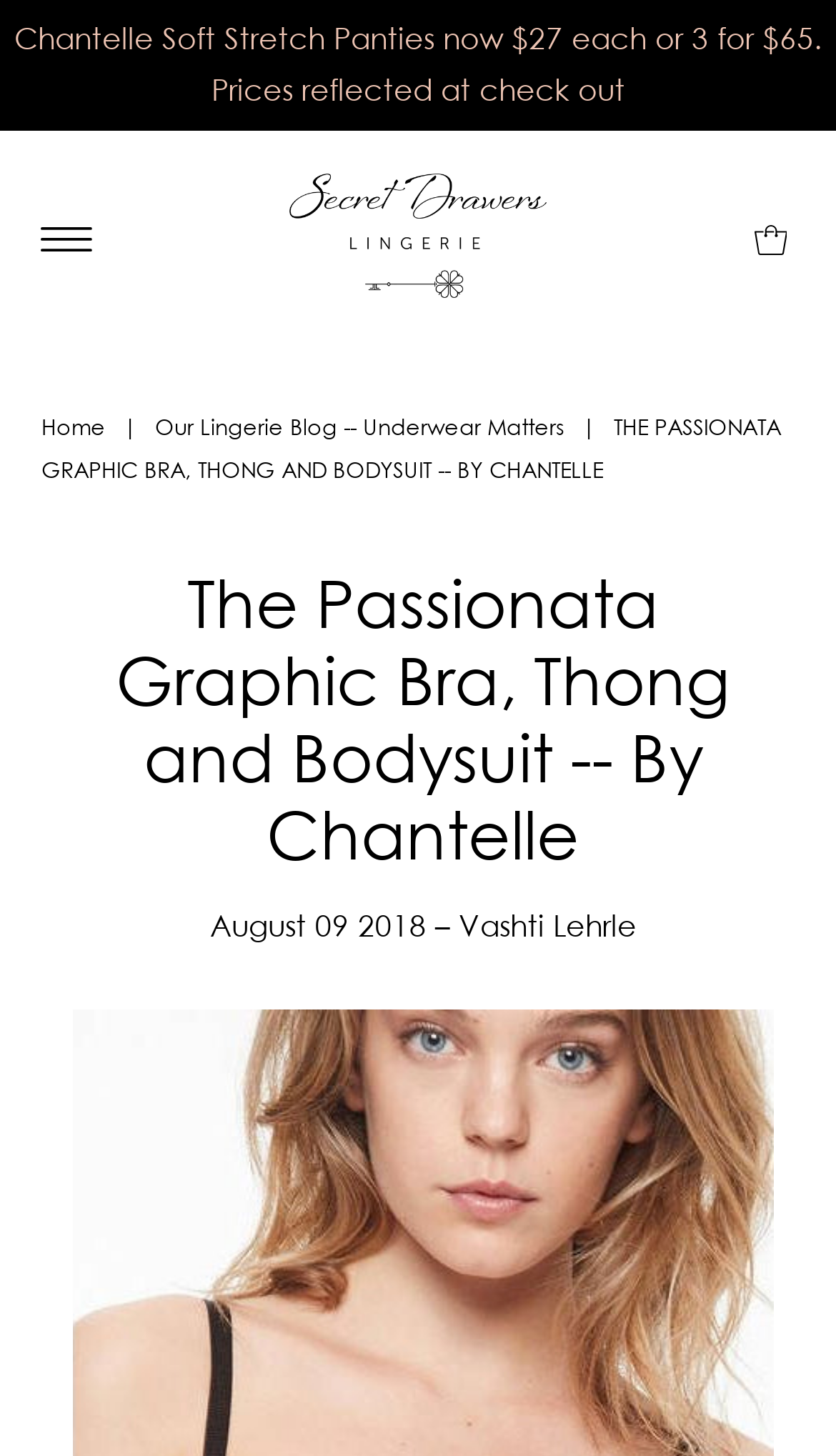Who is the author of the blog post?
Using the image, provide a concise answer in one word or a short phrase.

Vashti Lehrle